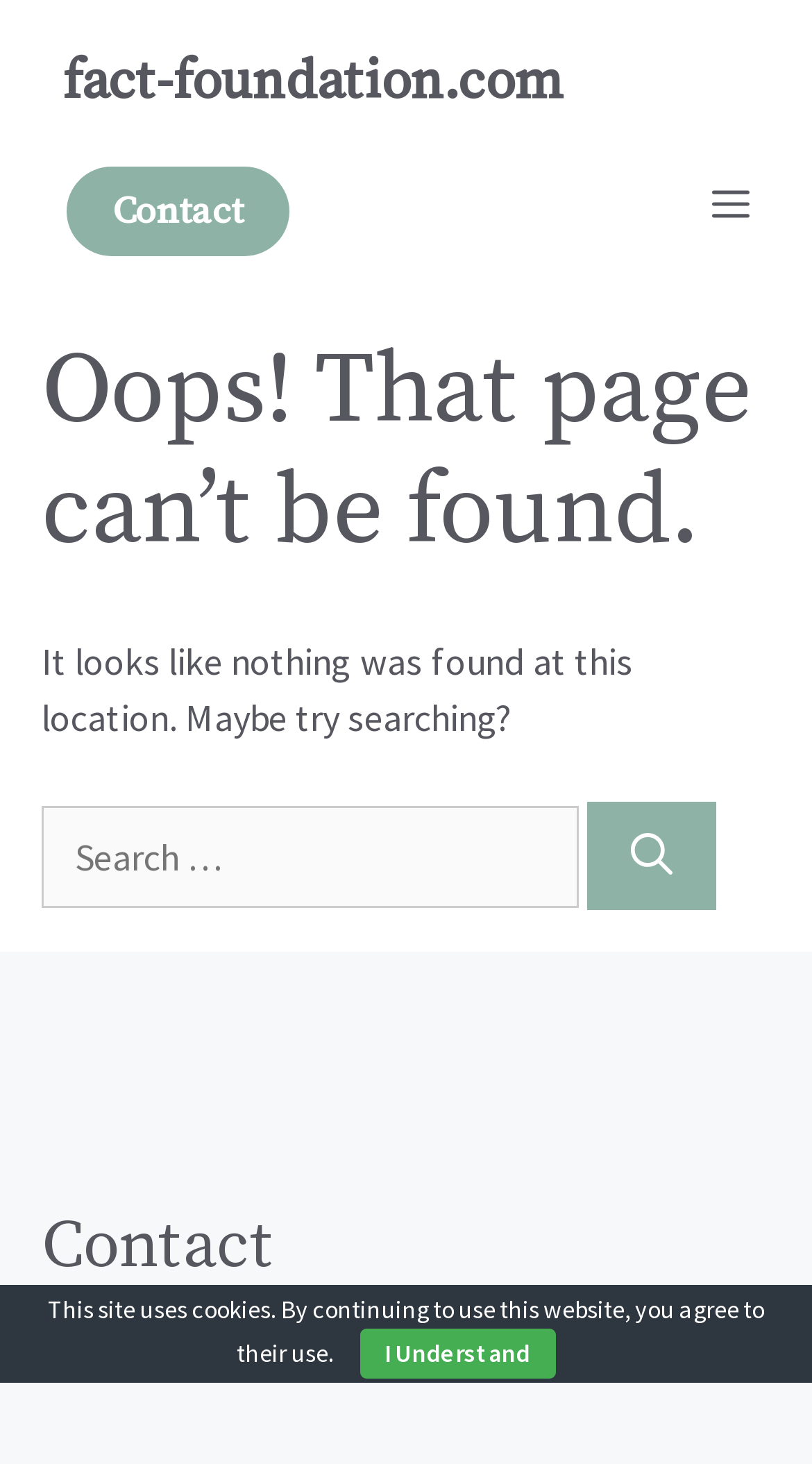Respond to the following question using a concise word or phrase: 
What is the function of the 'Menu' button?

To open mobile menu